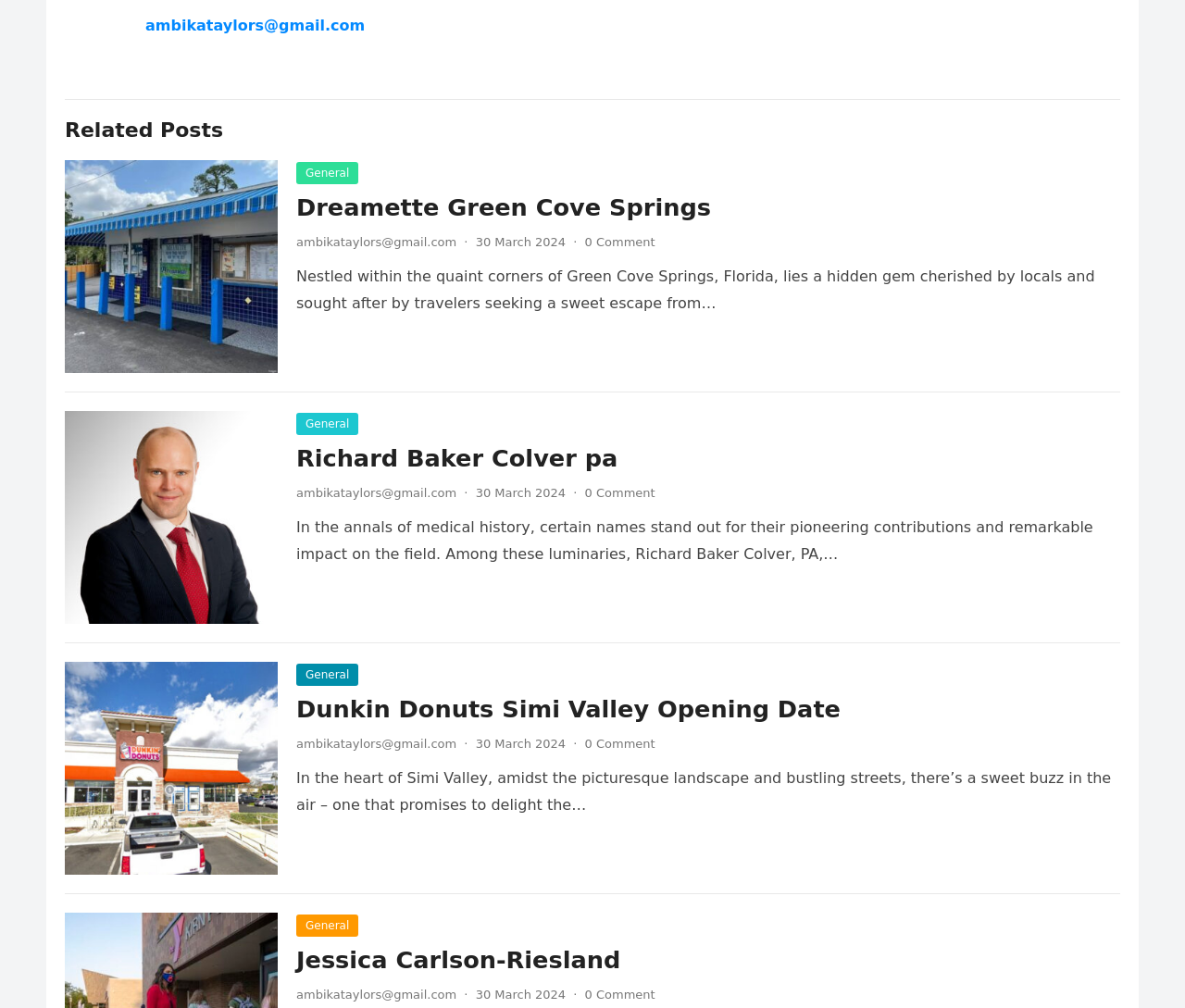Please respond to the question with a concise word or phrase:
What is the date of the latest post?

30 March 2024